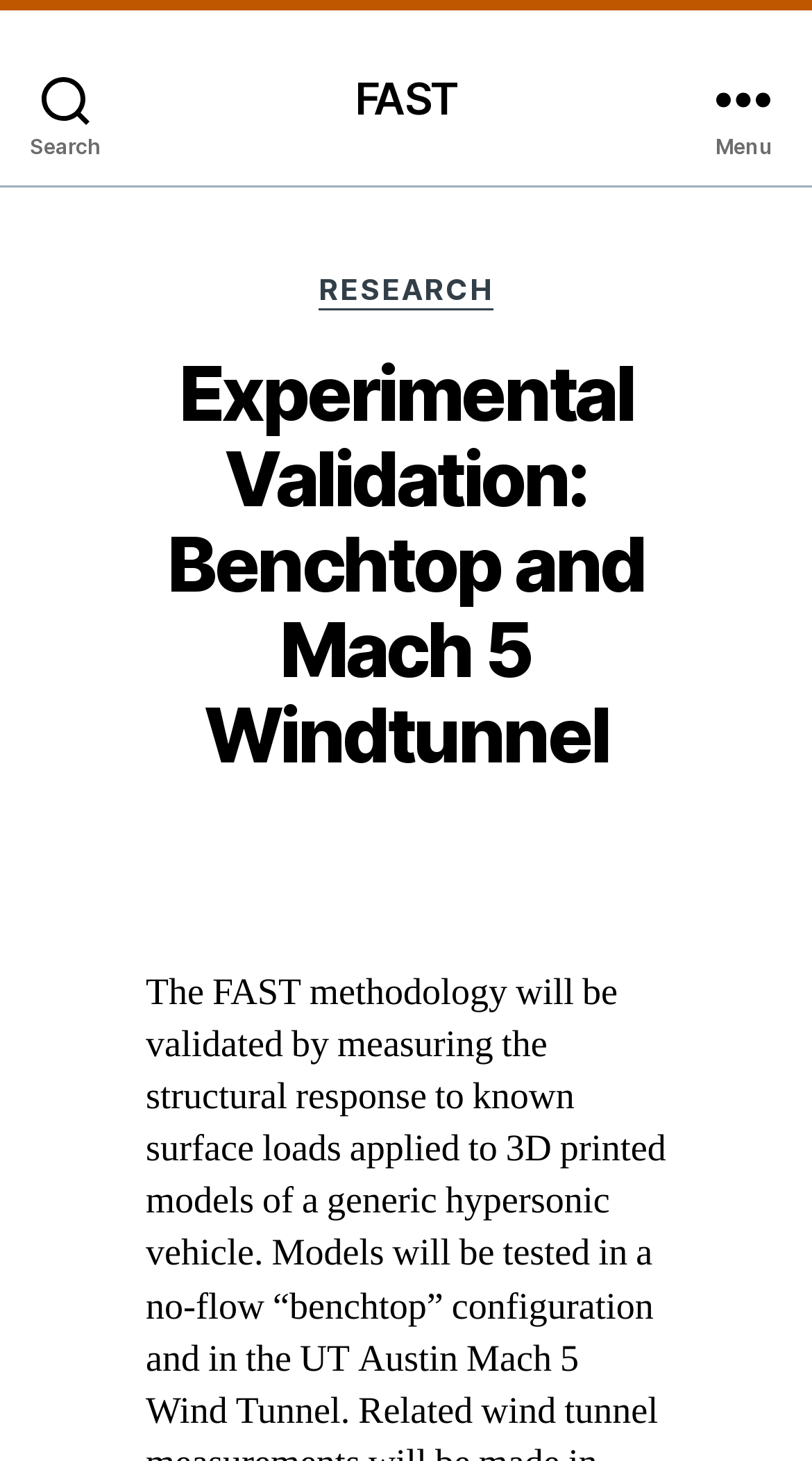Bounding box coordinates must be specified in the format (top-left x, top-left y, bottom-right x, bottom-right y). All values should be floating point numbers between 0 and 1. What are the bounding box coordinates of the UI element described as: FAST

[0.436, 0.052, 0.563, 0.082]